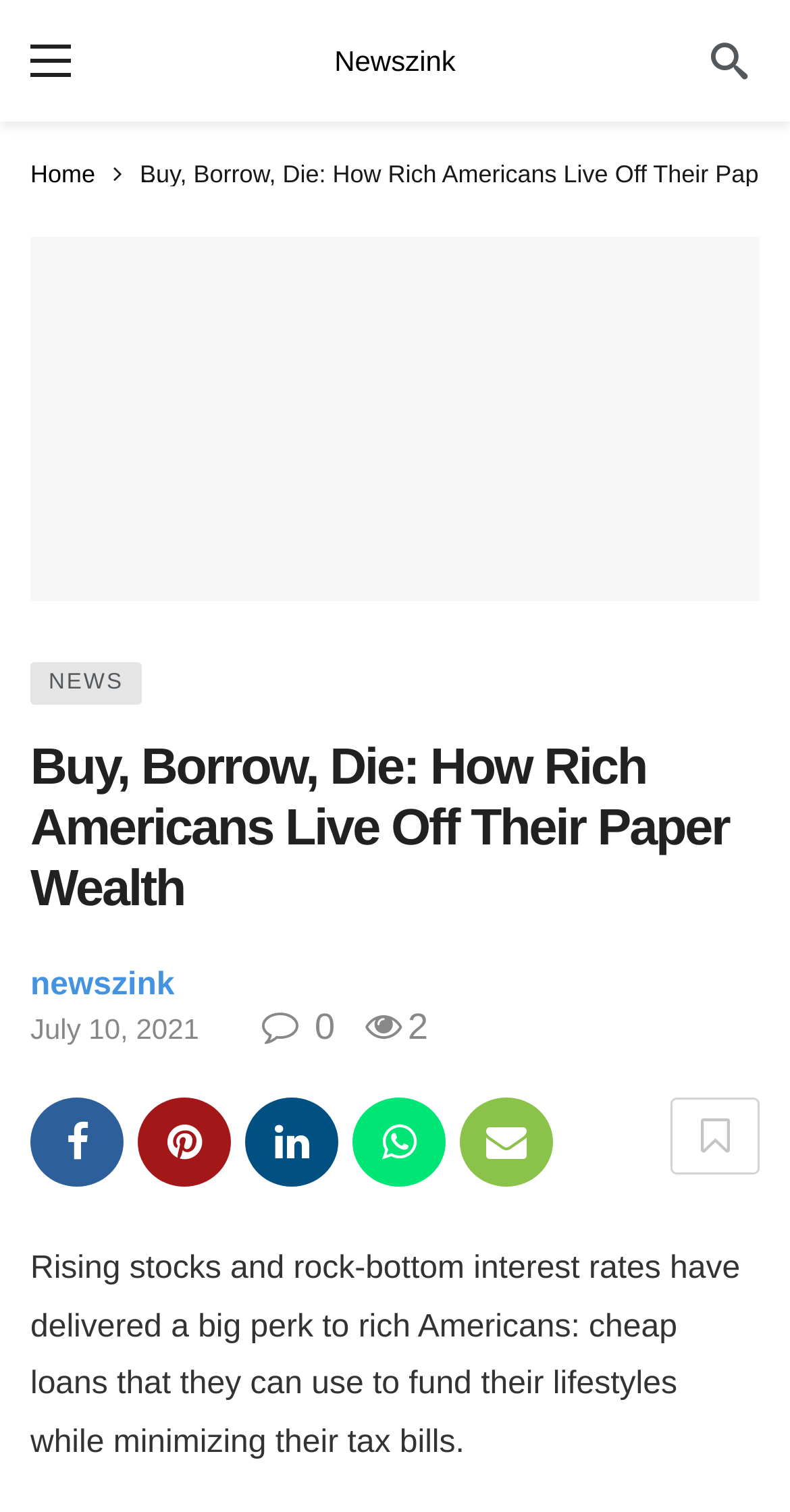How many social media links are present?
Please utilize the information in the image to give a detailed response to the question.

I counted the number of social media links by looking at the icons at the bottom of the page, which include Facebook, Twitter, and other platforms. There are six links in total.